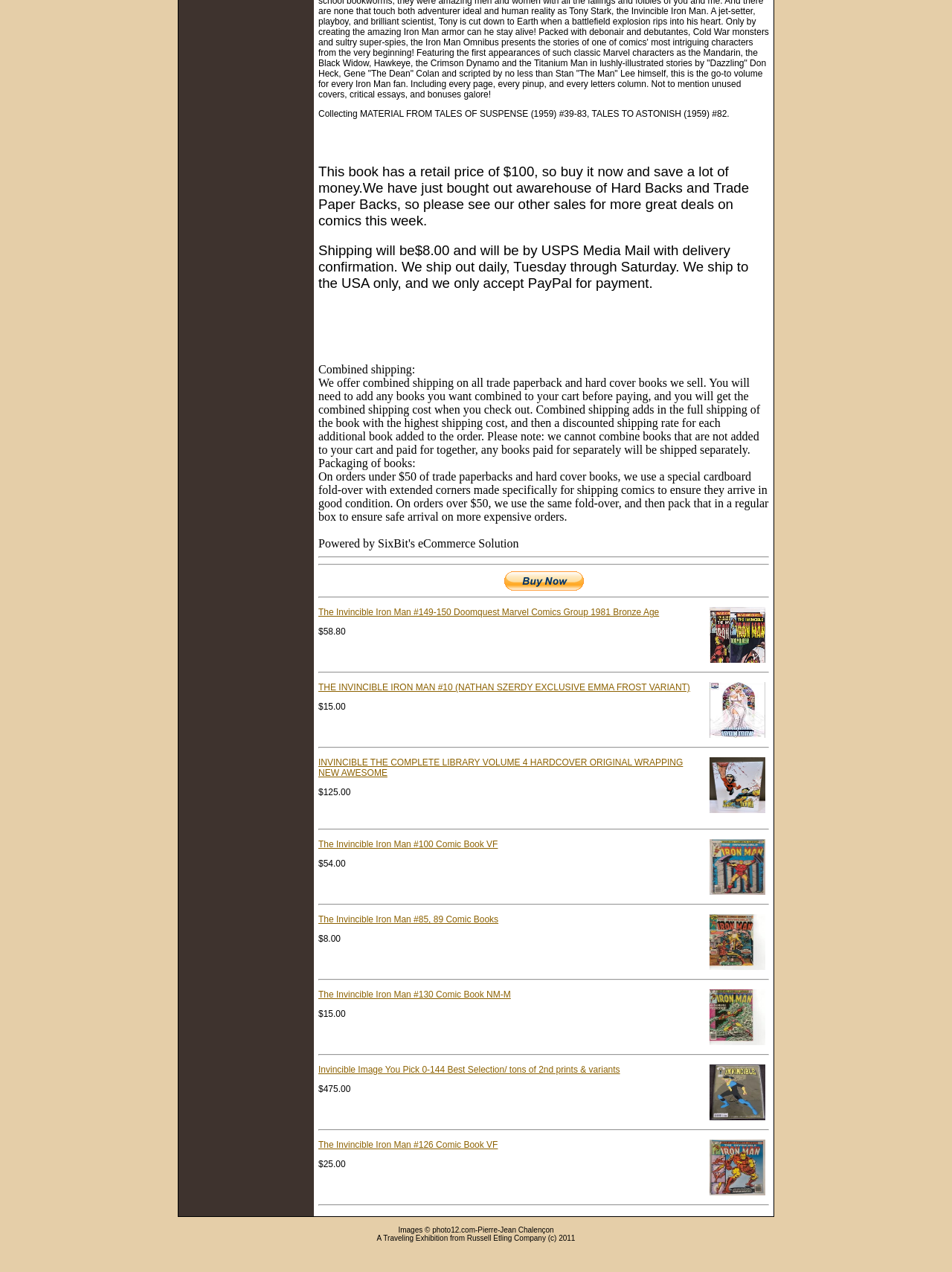Examine the image and give a thorough answer to the following question:
How does the combined shipping work?

The combined shipping policy is explained in the eighth StaticText element, which states that the full shipping cost of the book with the highest shipping cost will be added, and then a discounted shipping rate will be applied for each additional book added to the order.